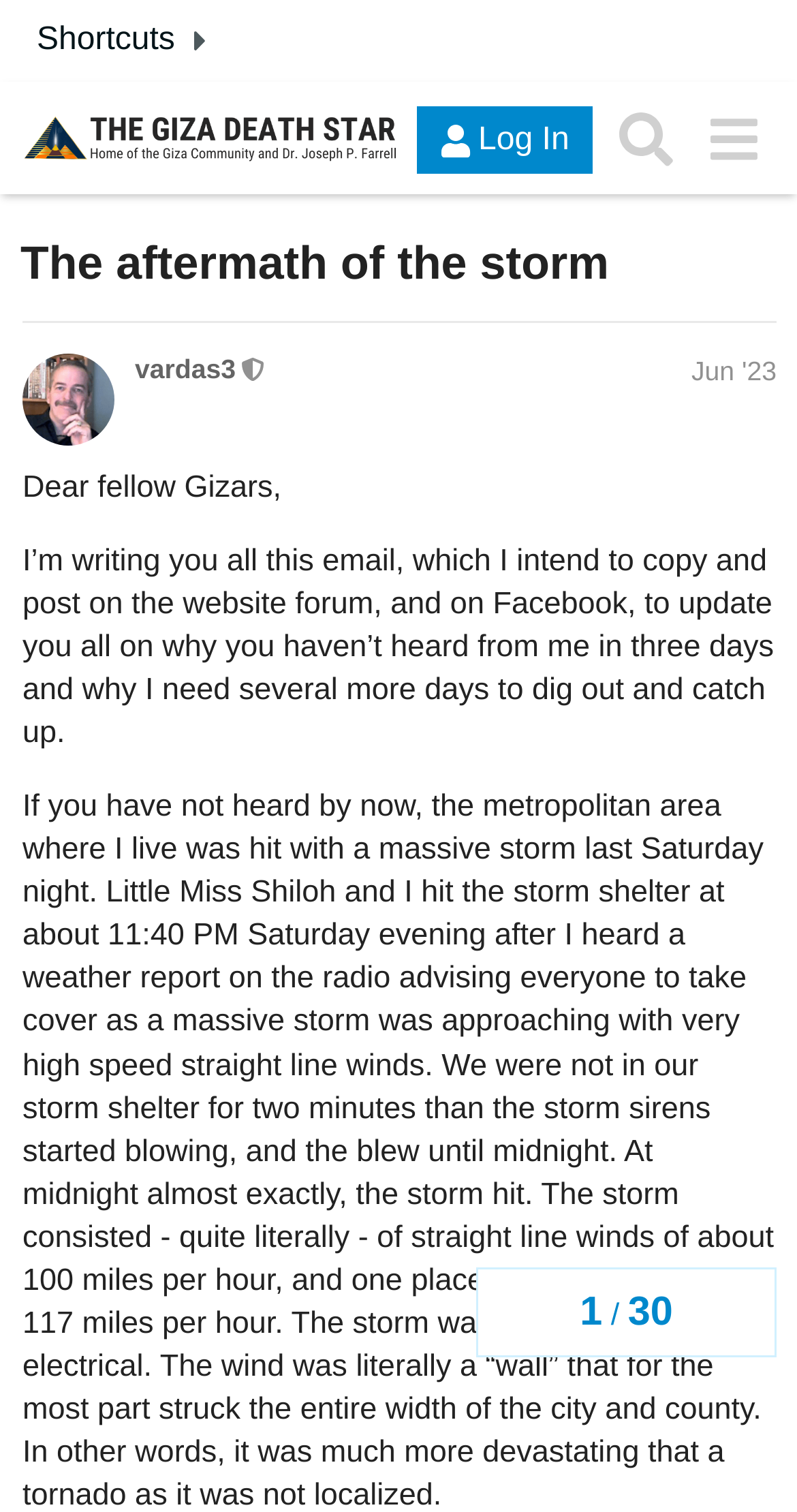What is the name of the community?
Please provide an in-depth and detailed response to the question.

The name of the community can be found in the header section of the webpage, where it is written as 'Giza Community' next to the logo.